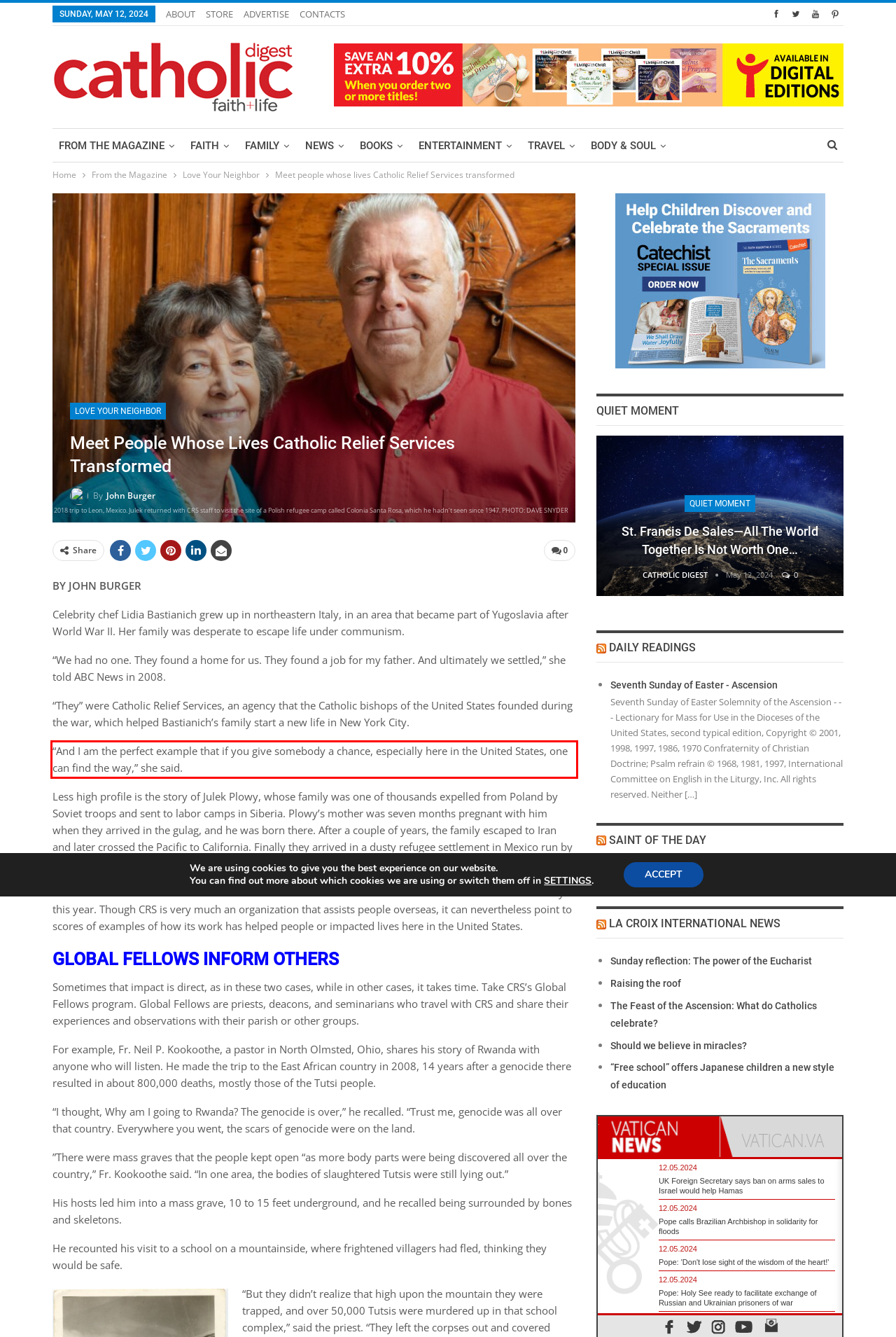There is a screenshot of a webpage with a red bounding box around a UI element. Please use OCR to extract the text within the red bounding box.

“And I am the perfect example that if you give somebody a chance, especially here in the United States, one can find the way,” she said.